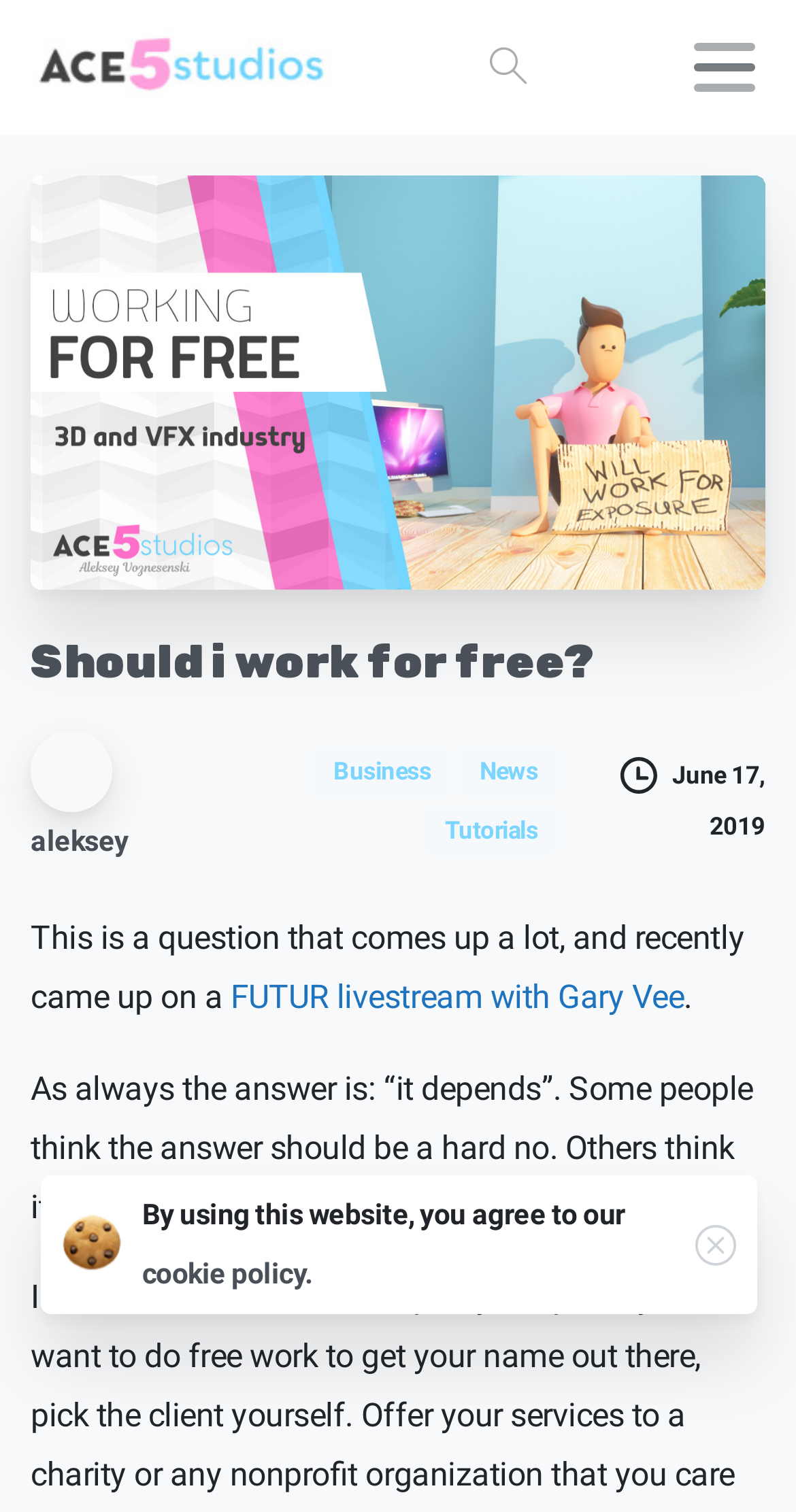Identify the bounding box coordinates for the element you need to click to achieve the following task: "Toggle navigation". The coordinates must be four float values ranging from 0 to 1, formatted as [left, top, right, bottom].

[0.859, 0.022, 0.962, 0.068]